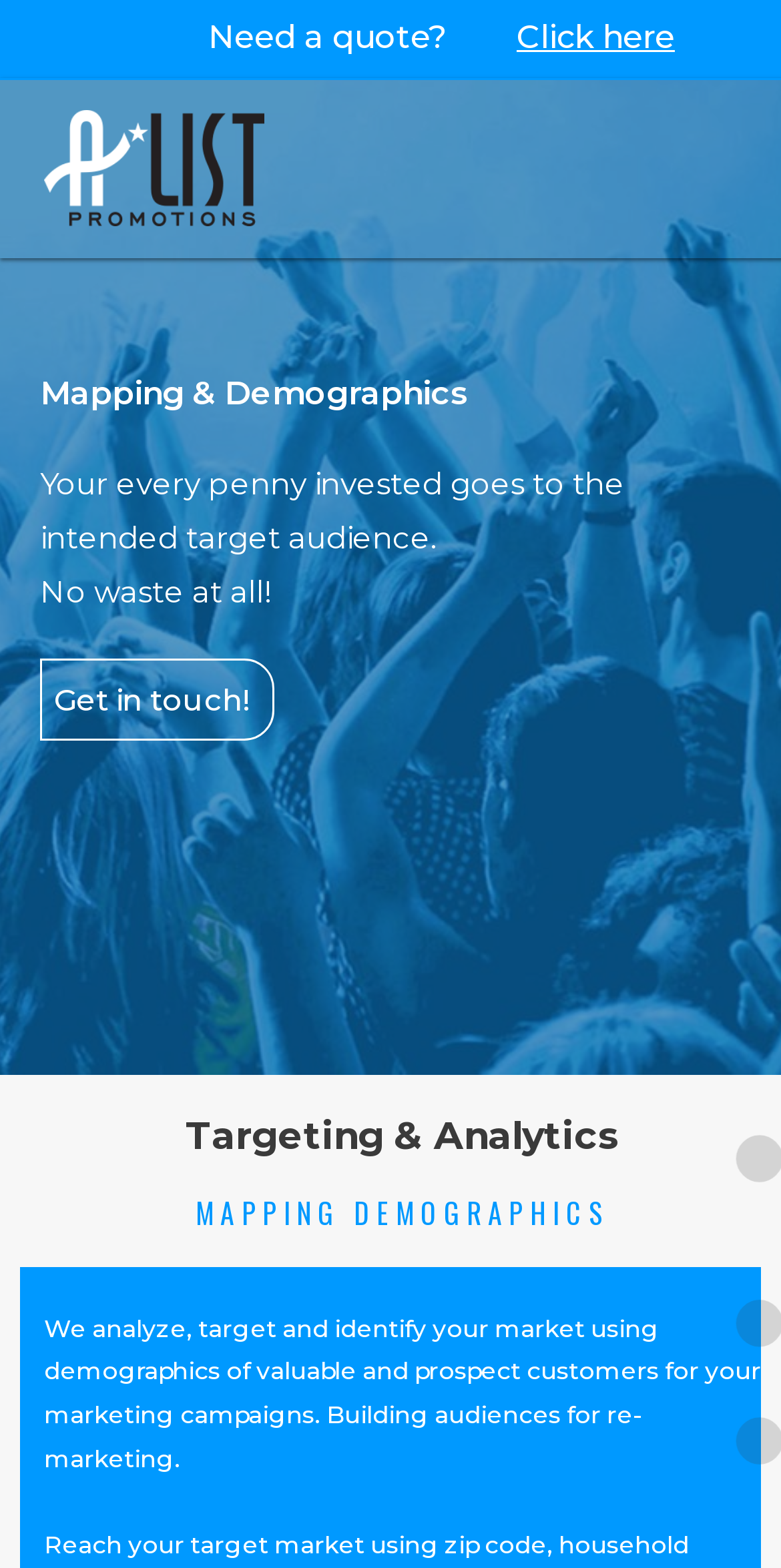What is the purpose of the company?
Please answer the question with as much detail and depth as you can.

The purpose of the company can be inferred from the headings on the webpage, which mention 'Targeting & Analytics' and 'Mapping Demographics', suggesting that the company provides services related to targeting and analytics for marketing campaigns.